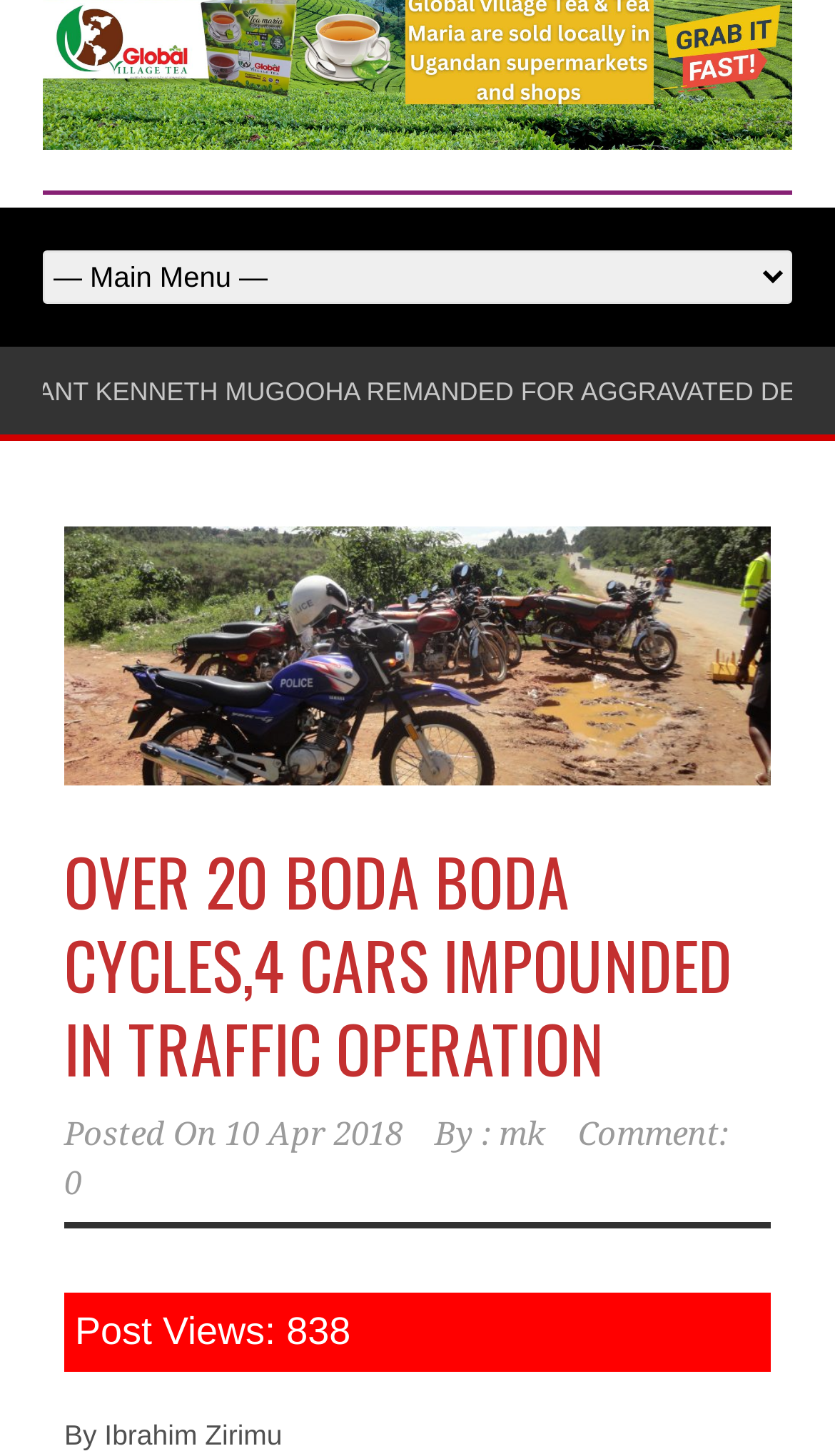Refer to the image and provide an in-depth answer to the question: 
What is the date of the article?

I found the answer by looking at the 'Posted On' section, where it says '10 Apr 2018'.